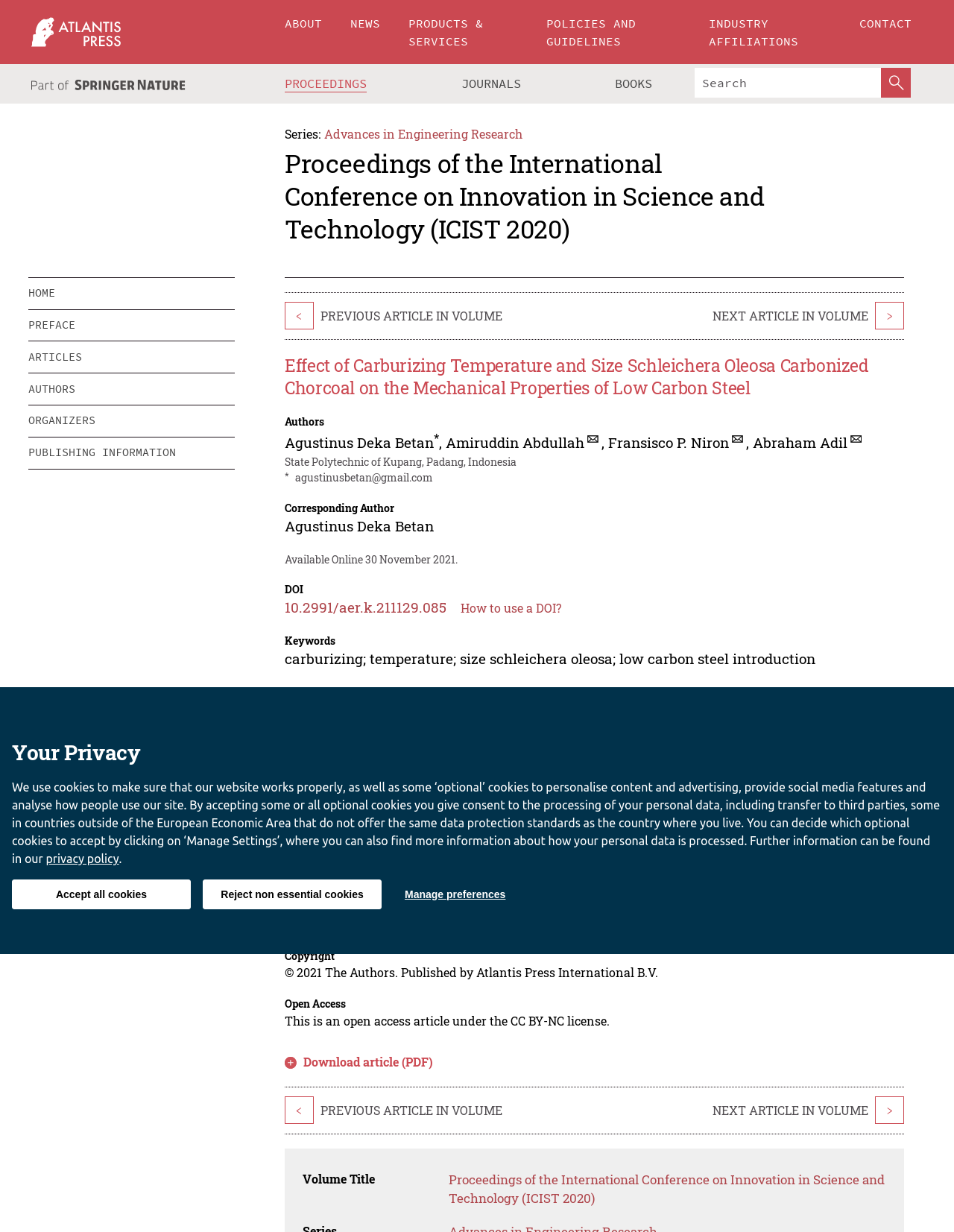Show the bounding box coordinates of the element that should be clicked to complete the task: "Read the abstract".

[0.298, 0.568, 0.948, 0.758]